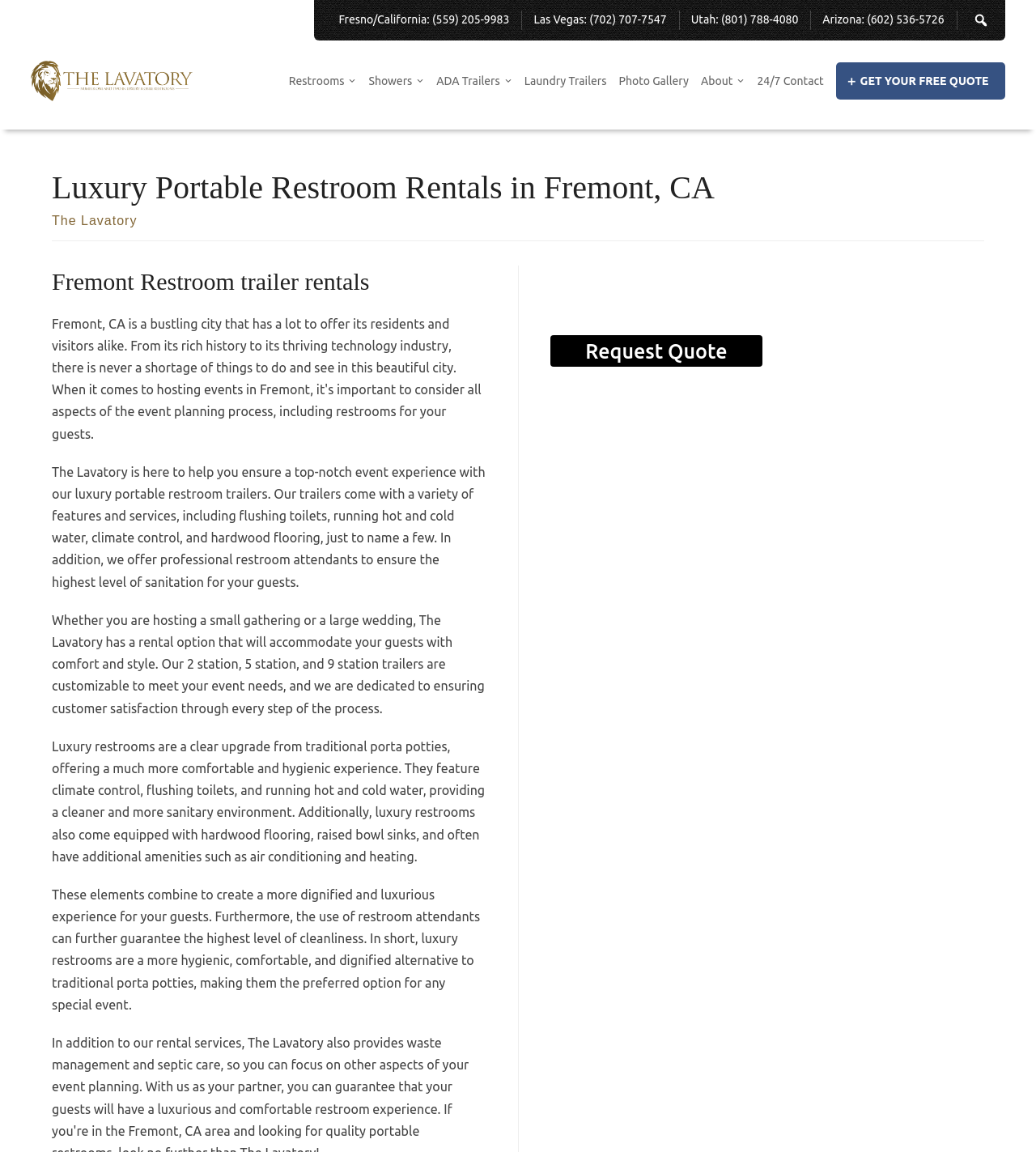Please answer the following question using a single word or phrase: 
What is the benefit of using luxury restrooms over traditional porta potties?

More hygienic and comfortable